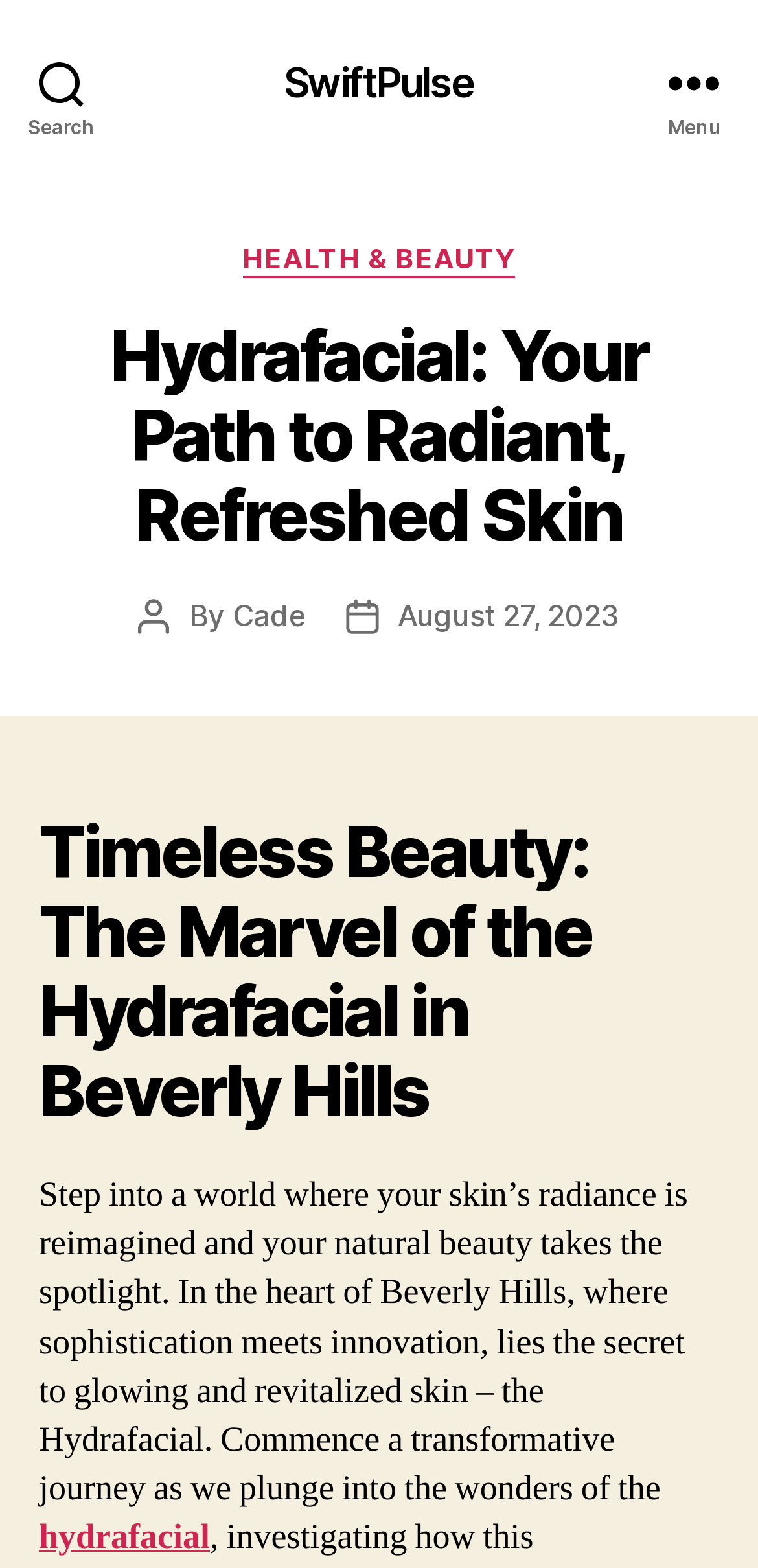Reply to the question below using a single word or brief phrase:
What is the category of the article?

HEALTH & BEAUTY